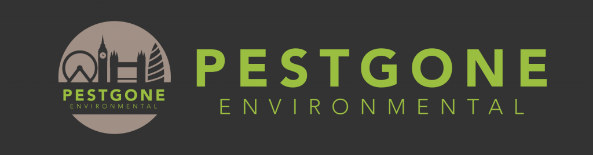Offer a comprehensive description of the image.

The image features the logo of PestGone Environmental, prominently displayed with a circular design that incorporates iconic London landmarks, such as a clock tower and a modern architectural structure, representing the company's focus on pest control services in the city. The logo features a brown and beige color palette for the circular emblem, contrasted by bold green typography that spells out "PESTGONE" and "ENVIRONMENTAL." This eye-catching design emphasizes PestGone’s commitment to environmentally friendly solutions. The background is a sleek dark color, enhancing the visibility of the logo and reinforcing a professional aesthetic suitable for a business in the pest proofing industry.